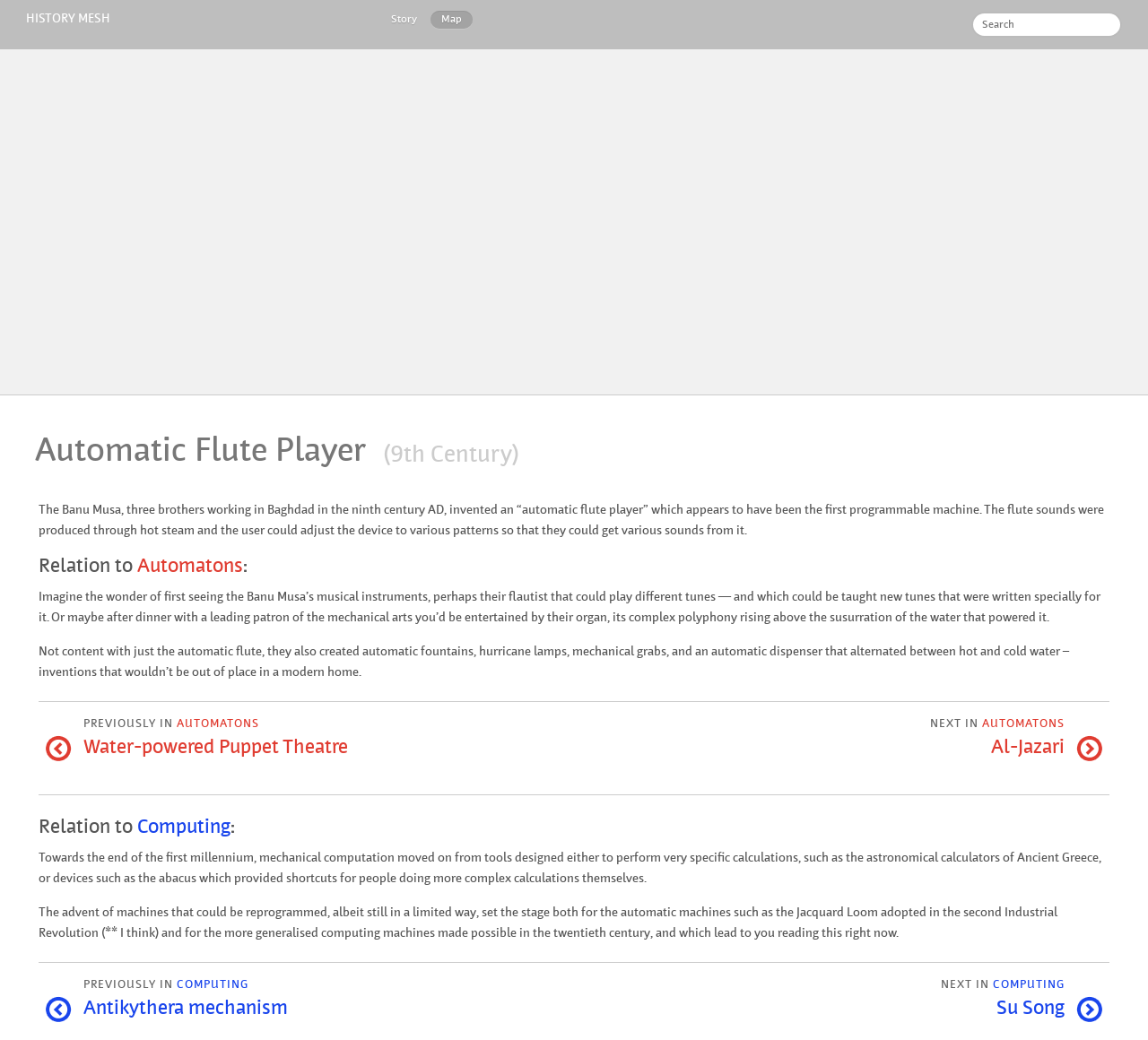Using the provided description Water-powered Puppet Theatre, find the bounding box coordinates for the UI element. Provide the coordinates in (top-left x, top-left y, bottom-right x, bottom-right y) format, ensuring all values are between 0 and 1.

[0.073, 0.707, 0.303, 0.729]